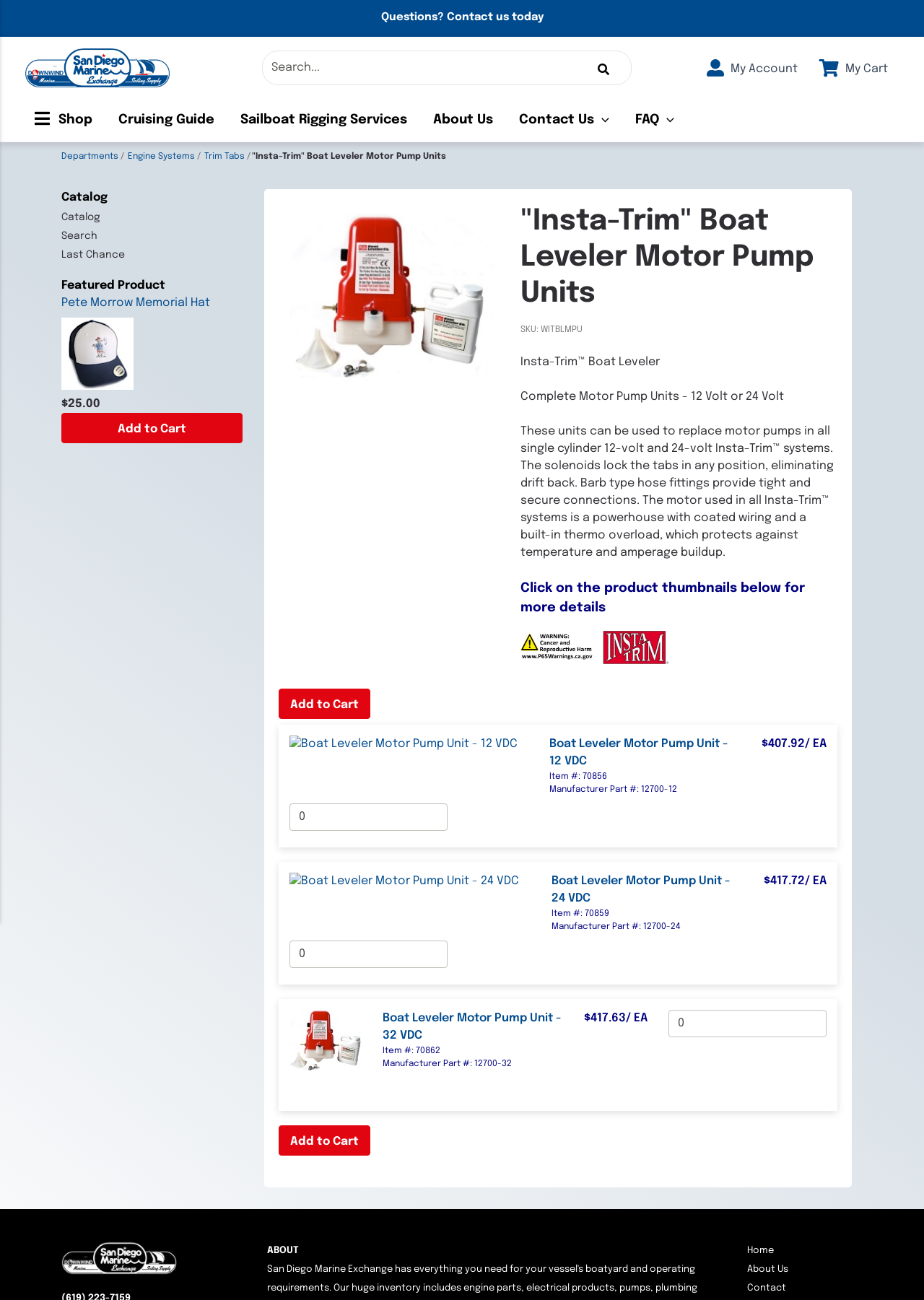Please identify the bounding box coordinates for the region that you need to click to follow this instruction: "Contact us today".

[0.412, 0.009, 0.588, 0.018]